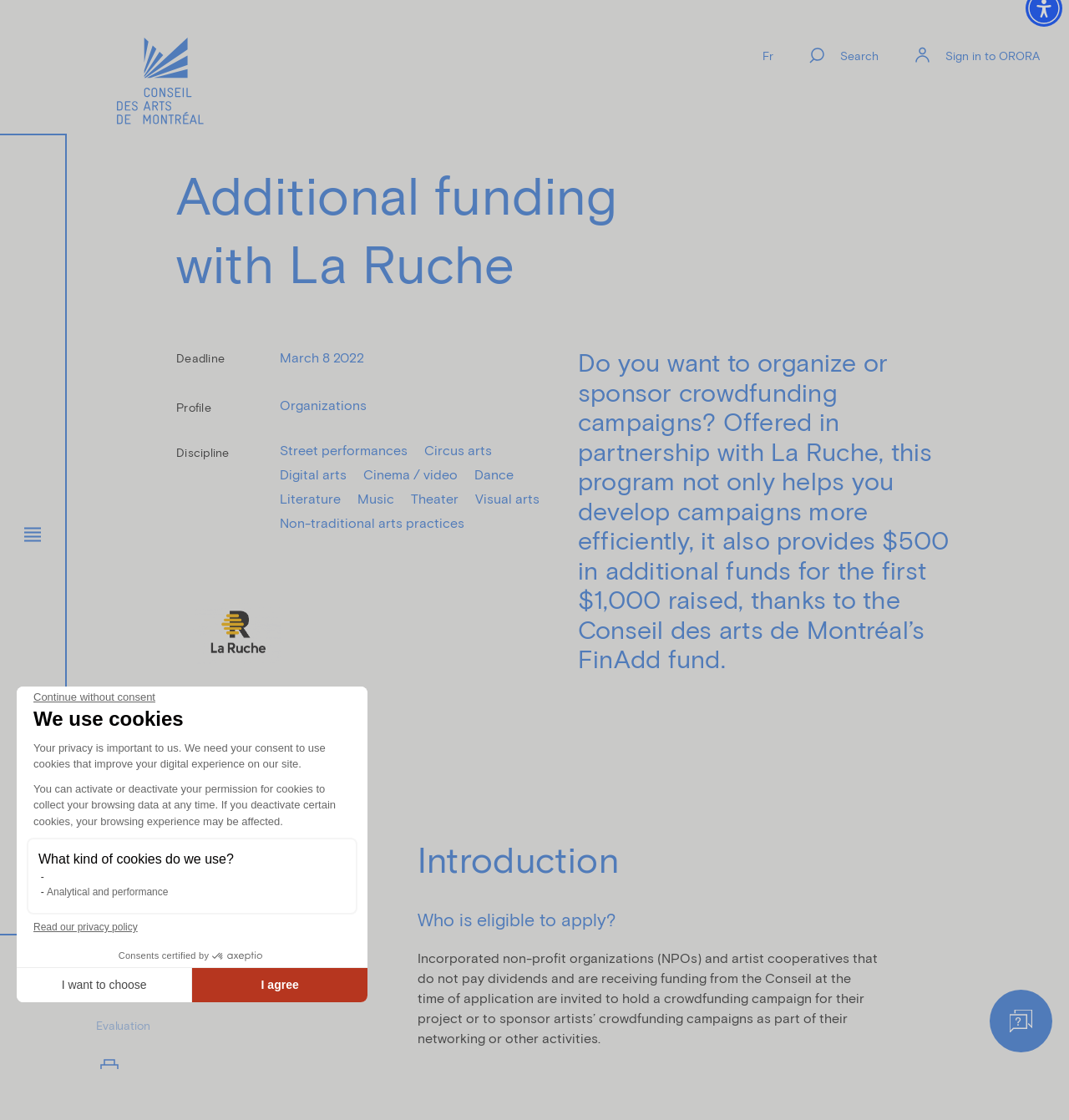What is the deadline for applying for additional funding?
Please provide a comprehensive answer based on the contents of the image.

The deadline for applying for additional funding is mentioned on the webpage as March 8, 2022. This information is provided under the 'Deadline' section.